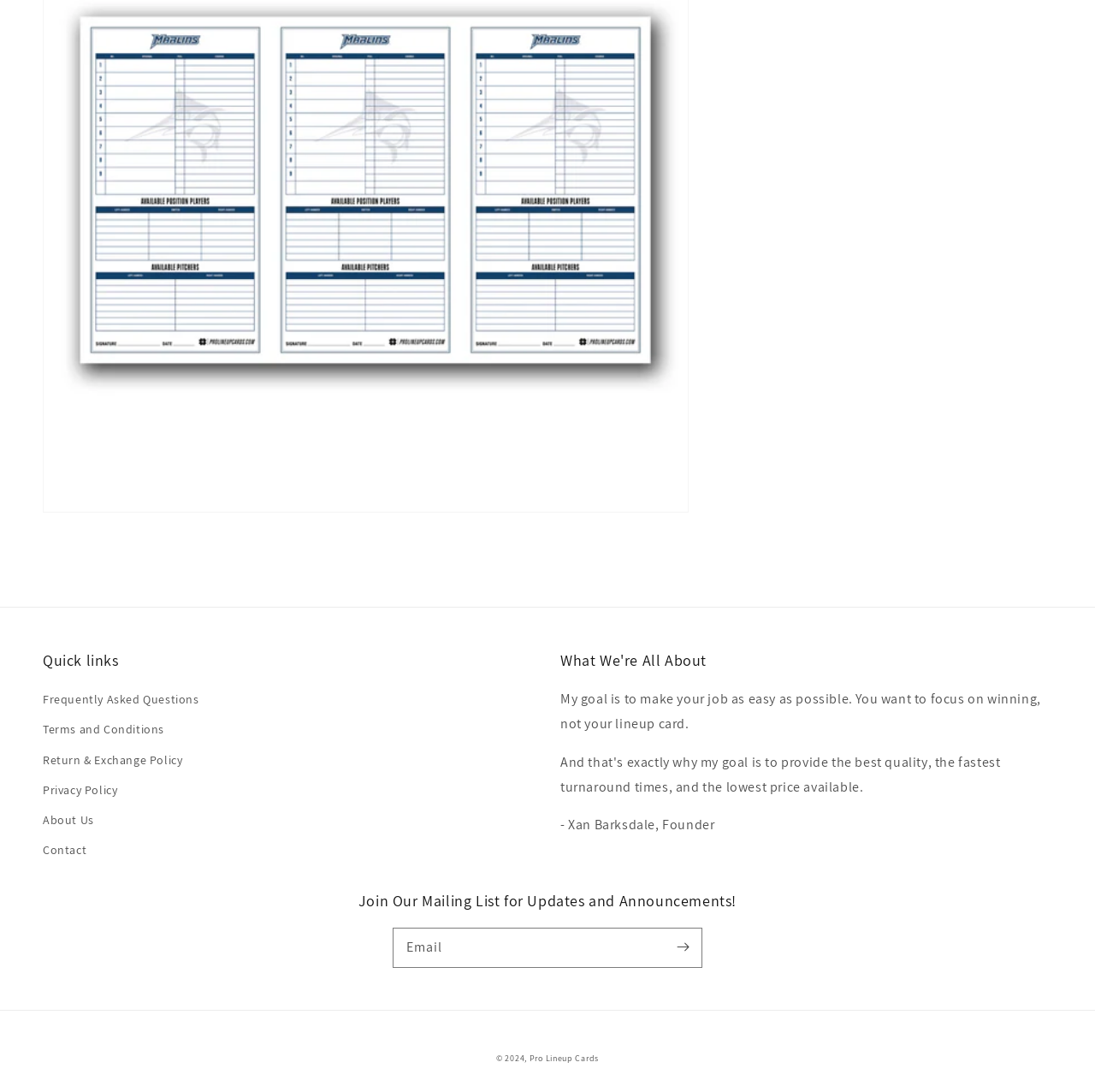What is the link related to the company information?
Please provide a single word or phrase answer based on the image.

About Us